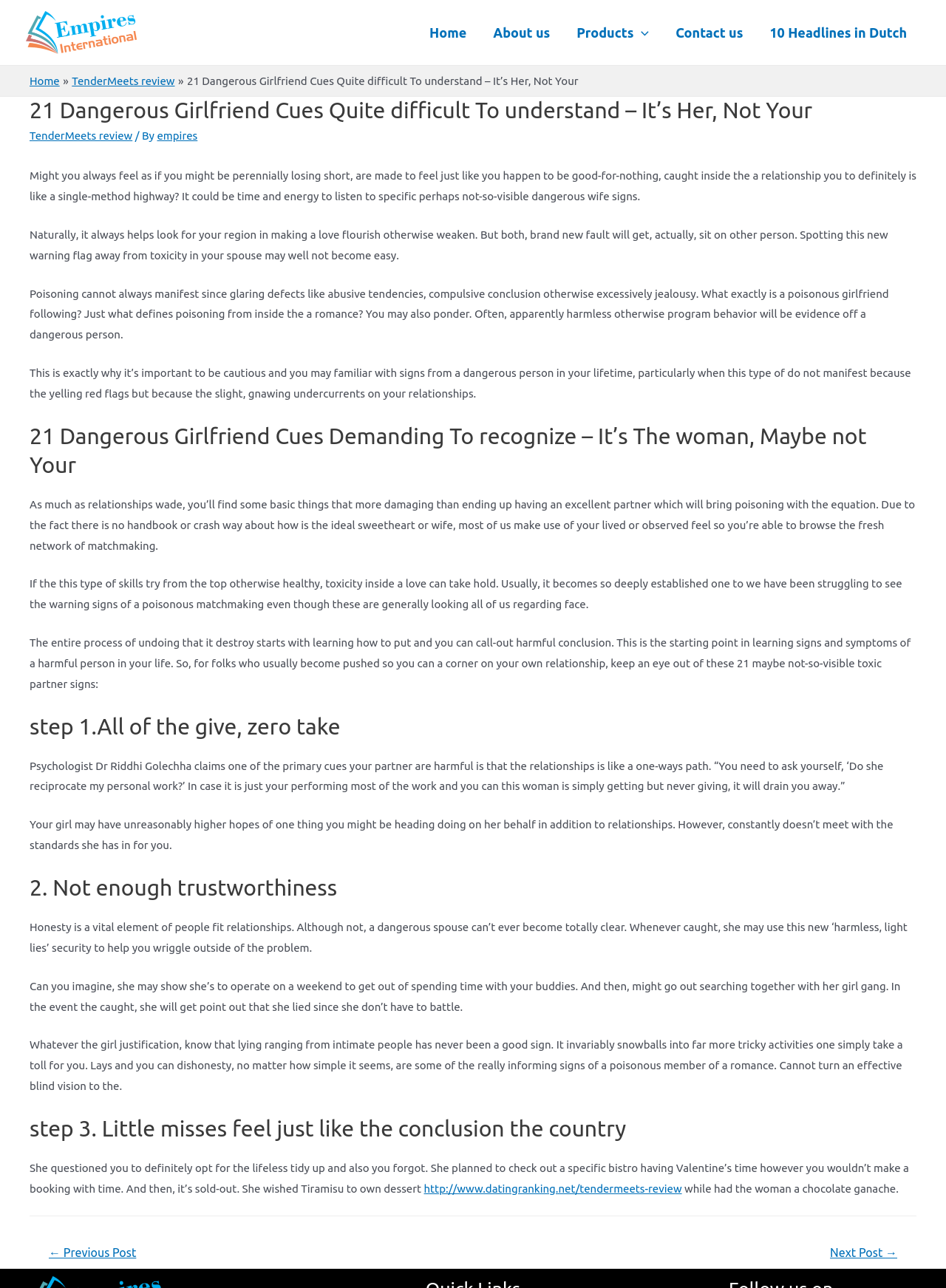Look at the image and give a detailed response to the following question: What is the purpose of the breadcrumbs navigation?

The breadcrumbs navigation, located below the main navigation menu, shows the hierarchy of the current page, with links to 'Home' and 'TenderMeets review', indicating that the current page is a subpage of the 'TenderMeets review' page.